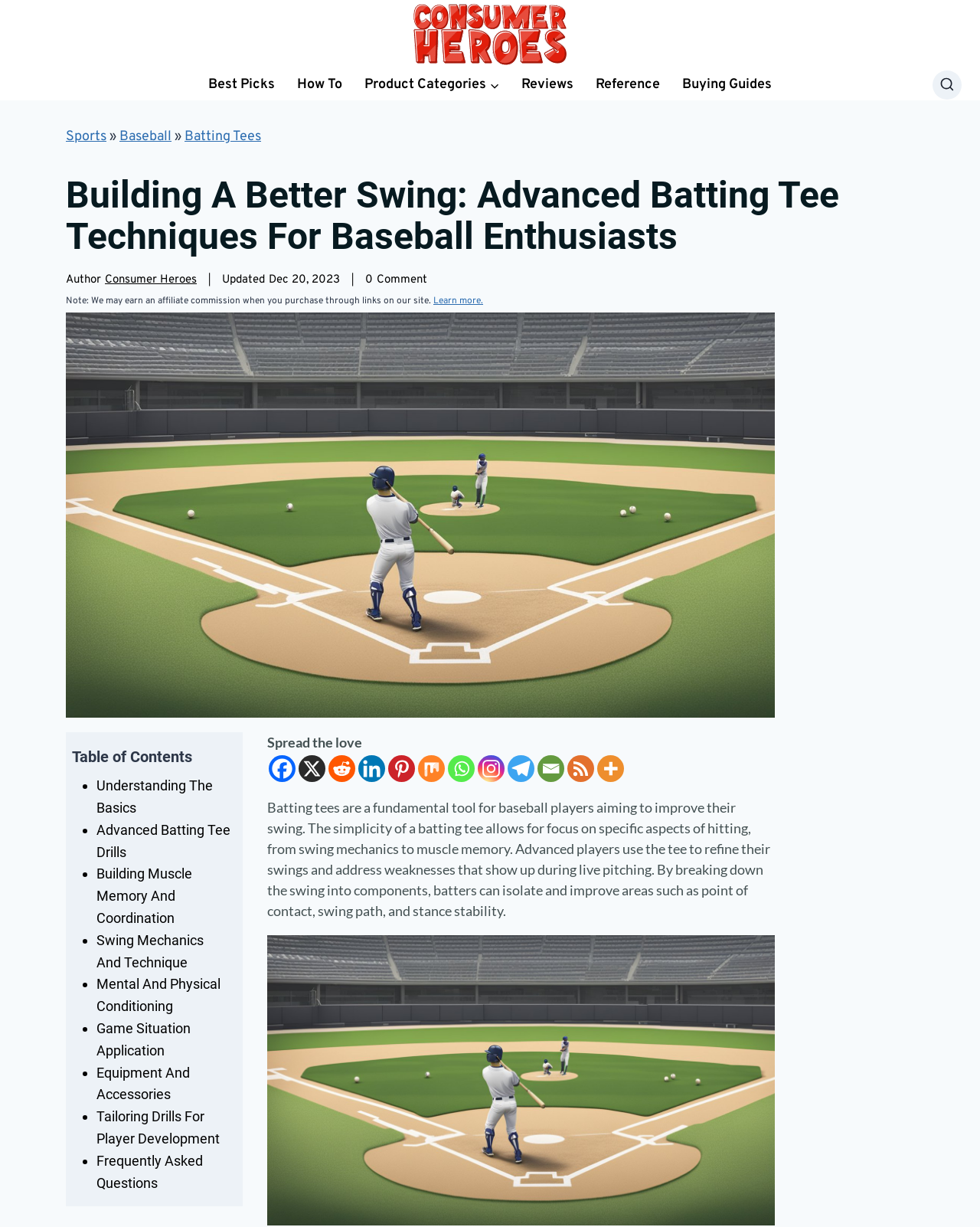Reply to the question with a single word or phrase:
What is the purpose of a batting tee?

Improve swing